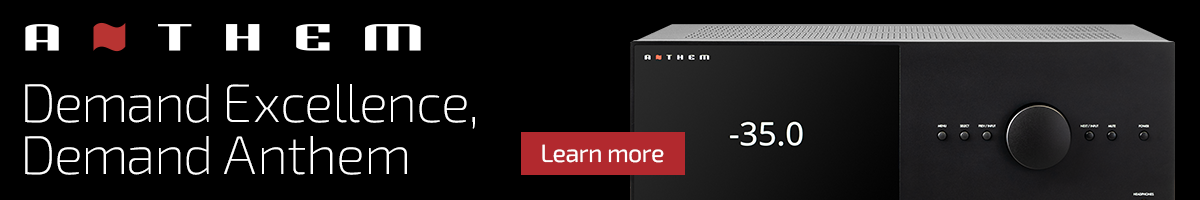Answer the question using only a single word or phrase: 
What is the purpose of the 'Learn more' button?

To explore further details about their products